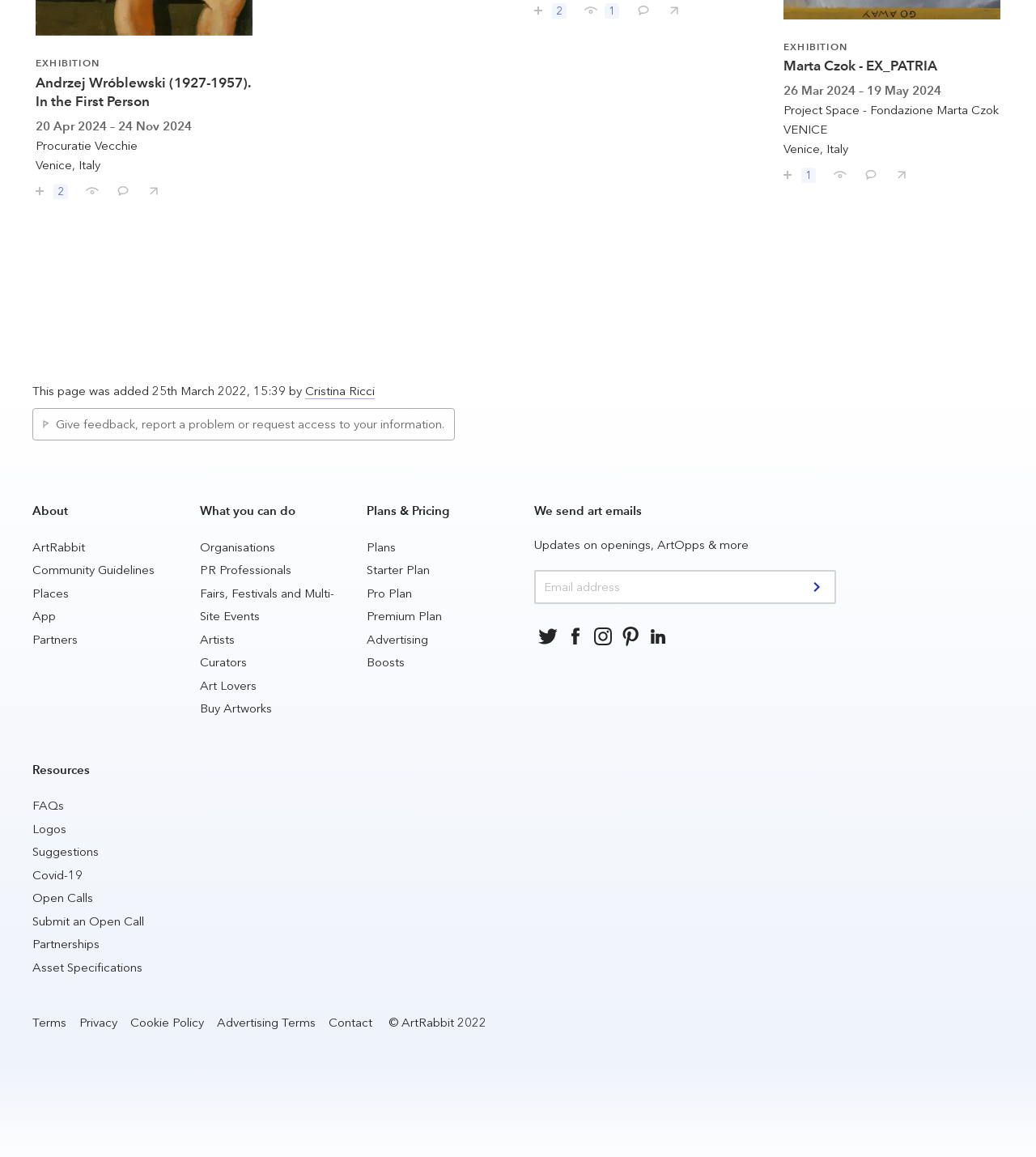Give a short answer to this question using one word or a phrase:
What is the name of the artist mentioned?

Andrzej Wróblewski